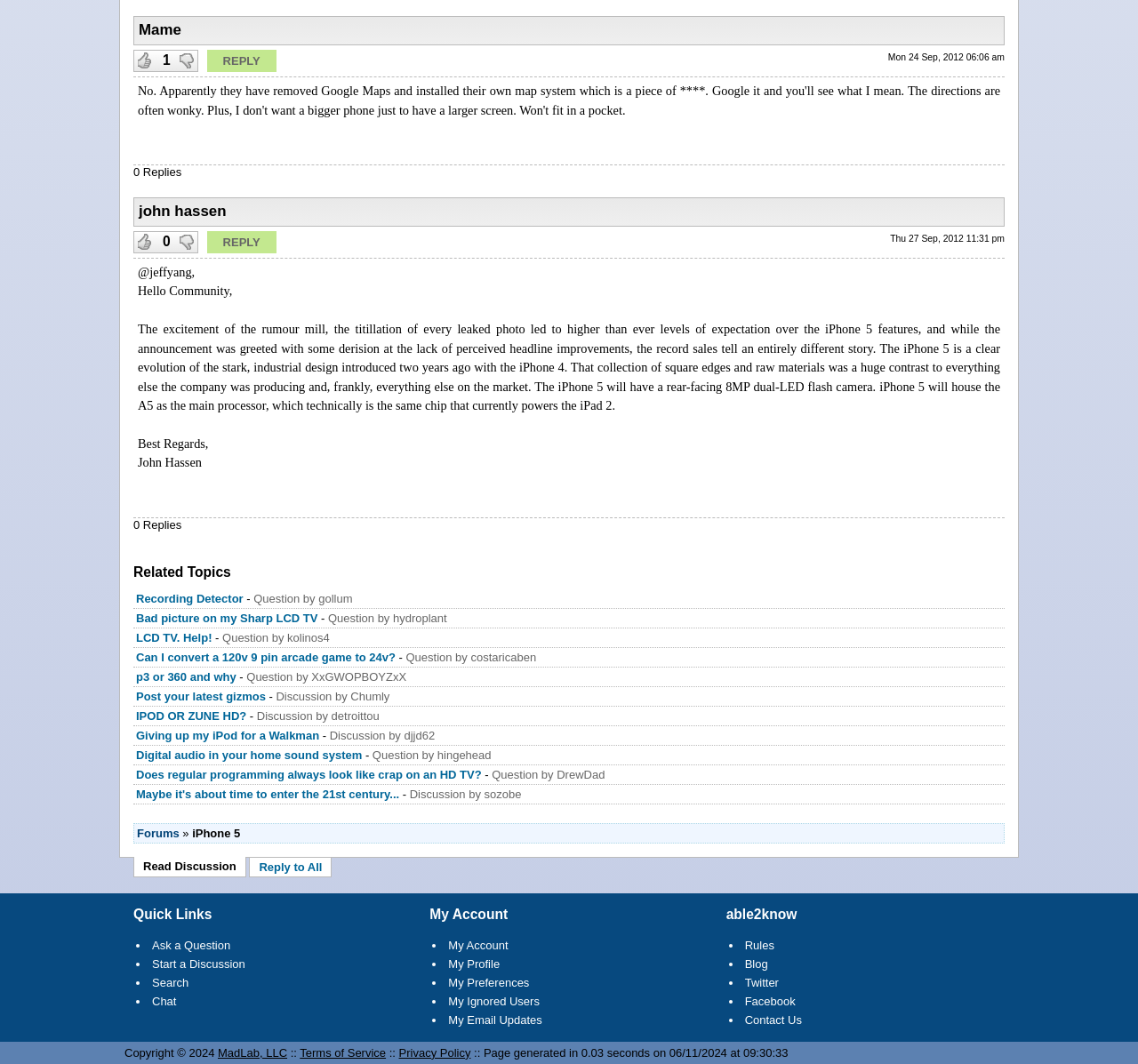Answer the question with a single word or phrase: 
What is the topic of the discussion?

iPhone 5